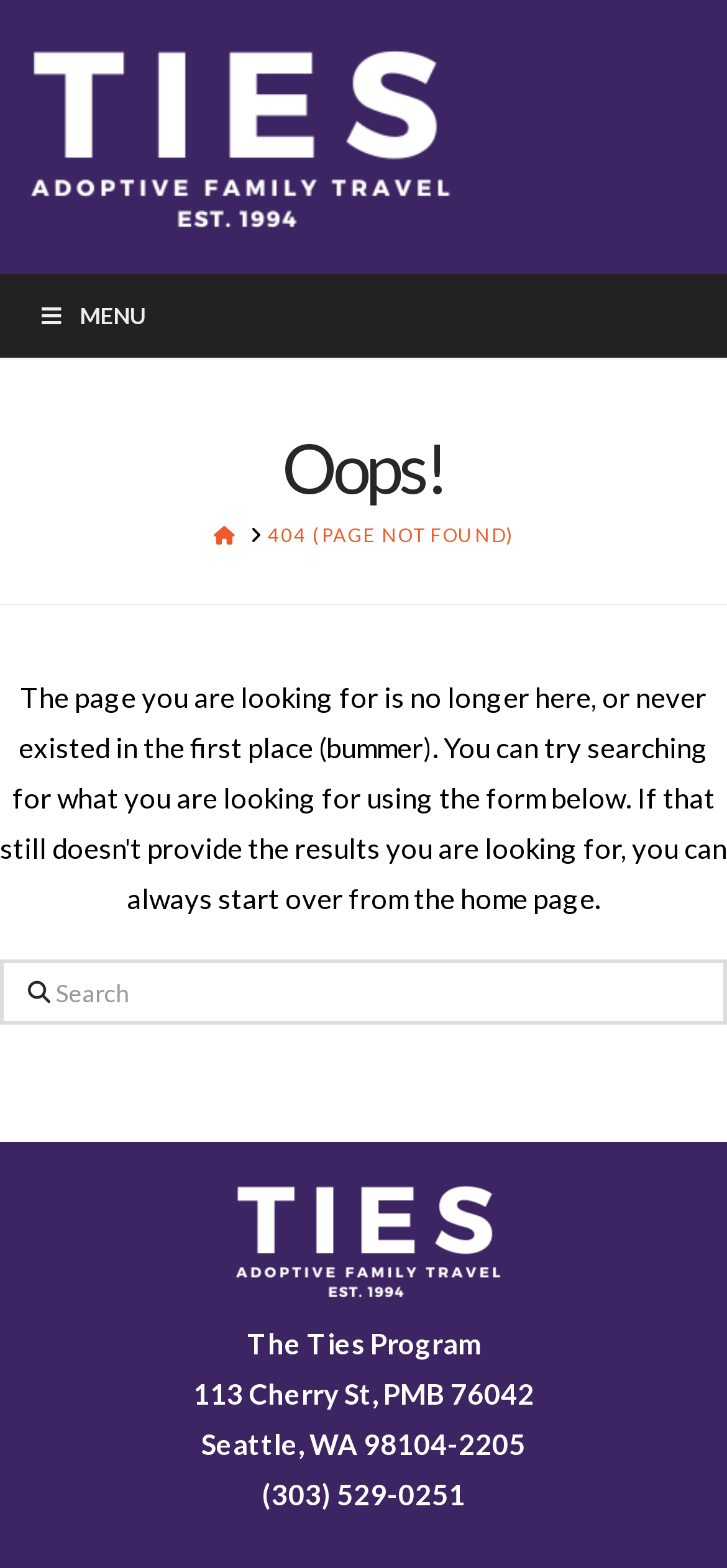What is the name of the organization?
Answer the question in as much detail as possible.

I inferred this answer by looking at the top-left corner of the webpage, where I found a link and an image with the same text 'Adoptive Family Travel'. This suggests that it is the name of the organization or website.